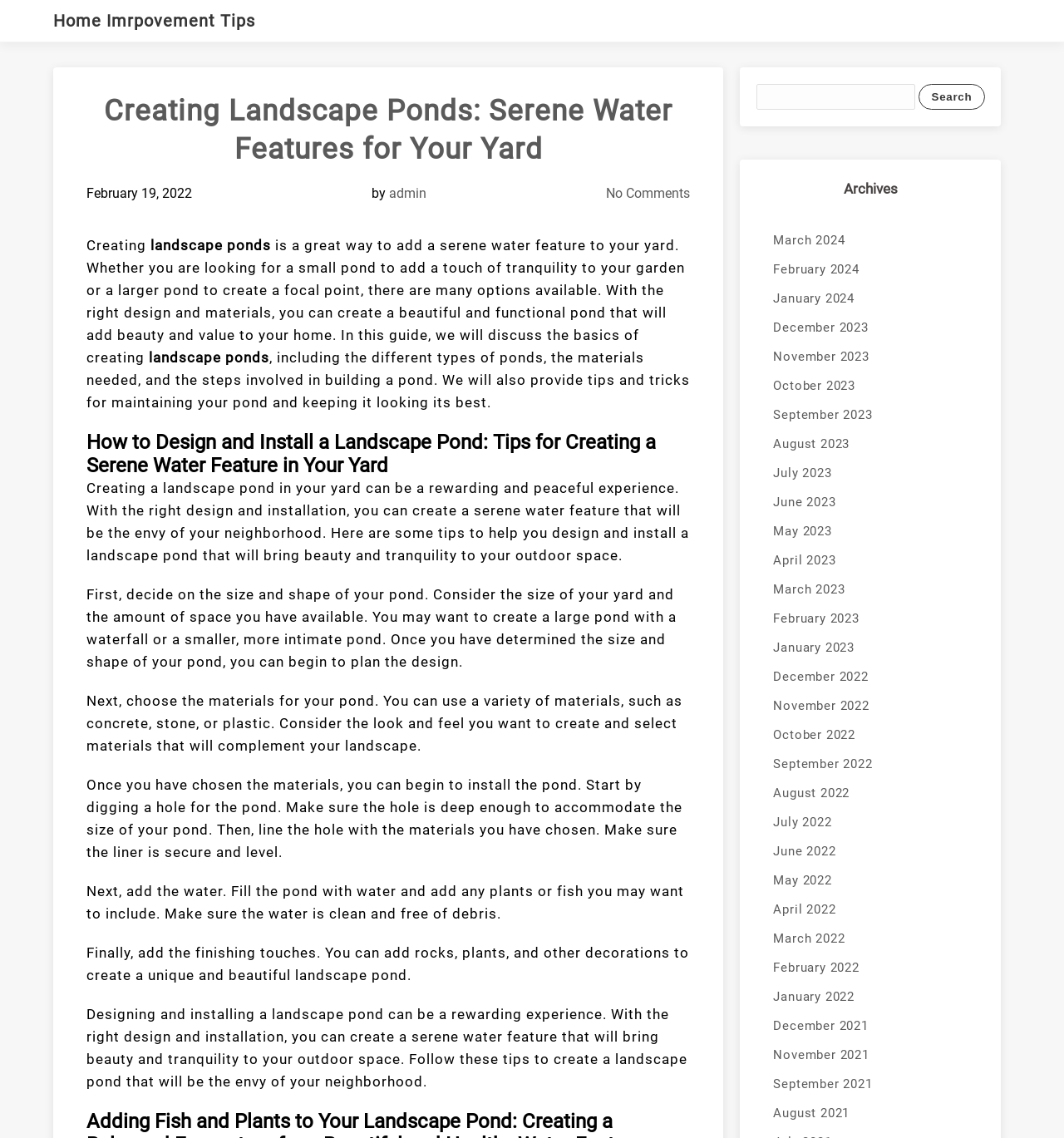Provide the bounding box coordinates of the section that needs to be clicked to accomplish the following instruction: "Click on the 'Search' button."

[0.863, 0.074, 0.926, 0.096]